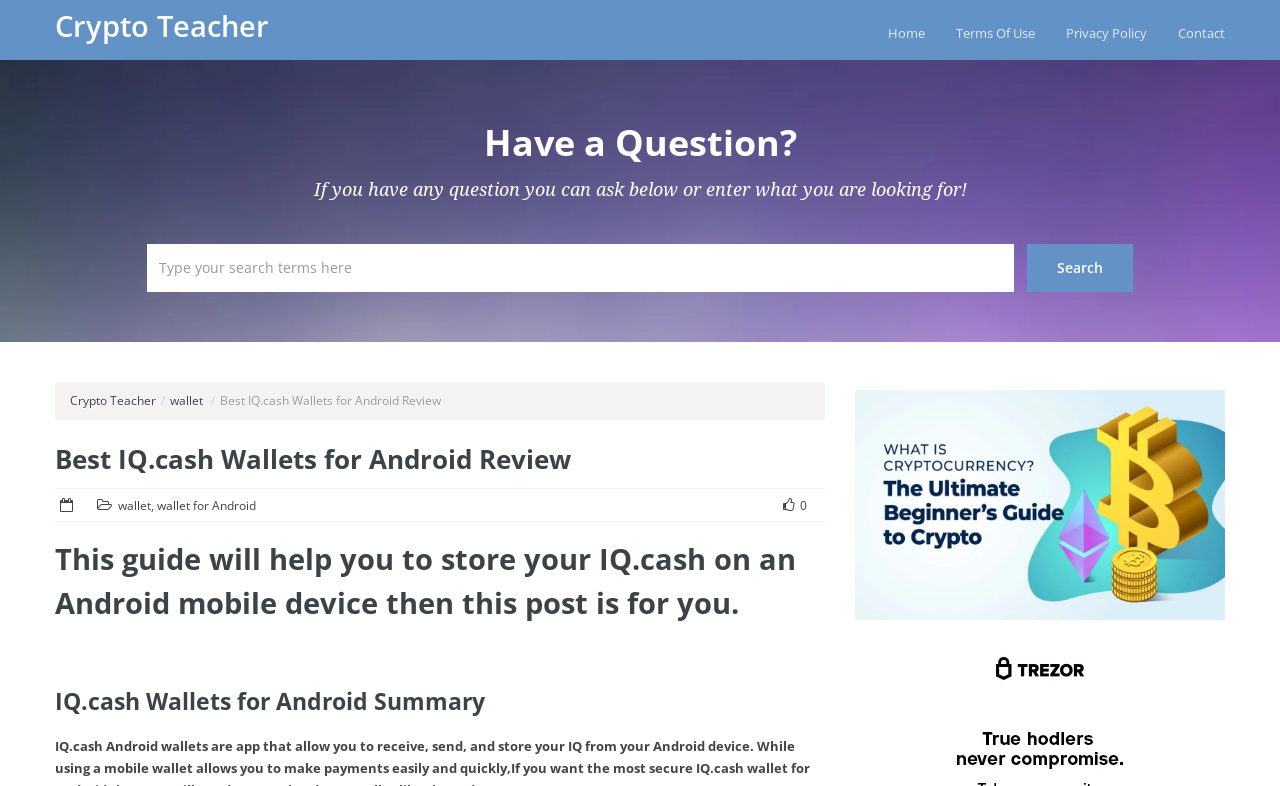Extract the bounding box of the UI element described as: "Crypto Teacher".

[0.043, 0.008, 0.21, 0.059]